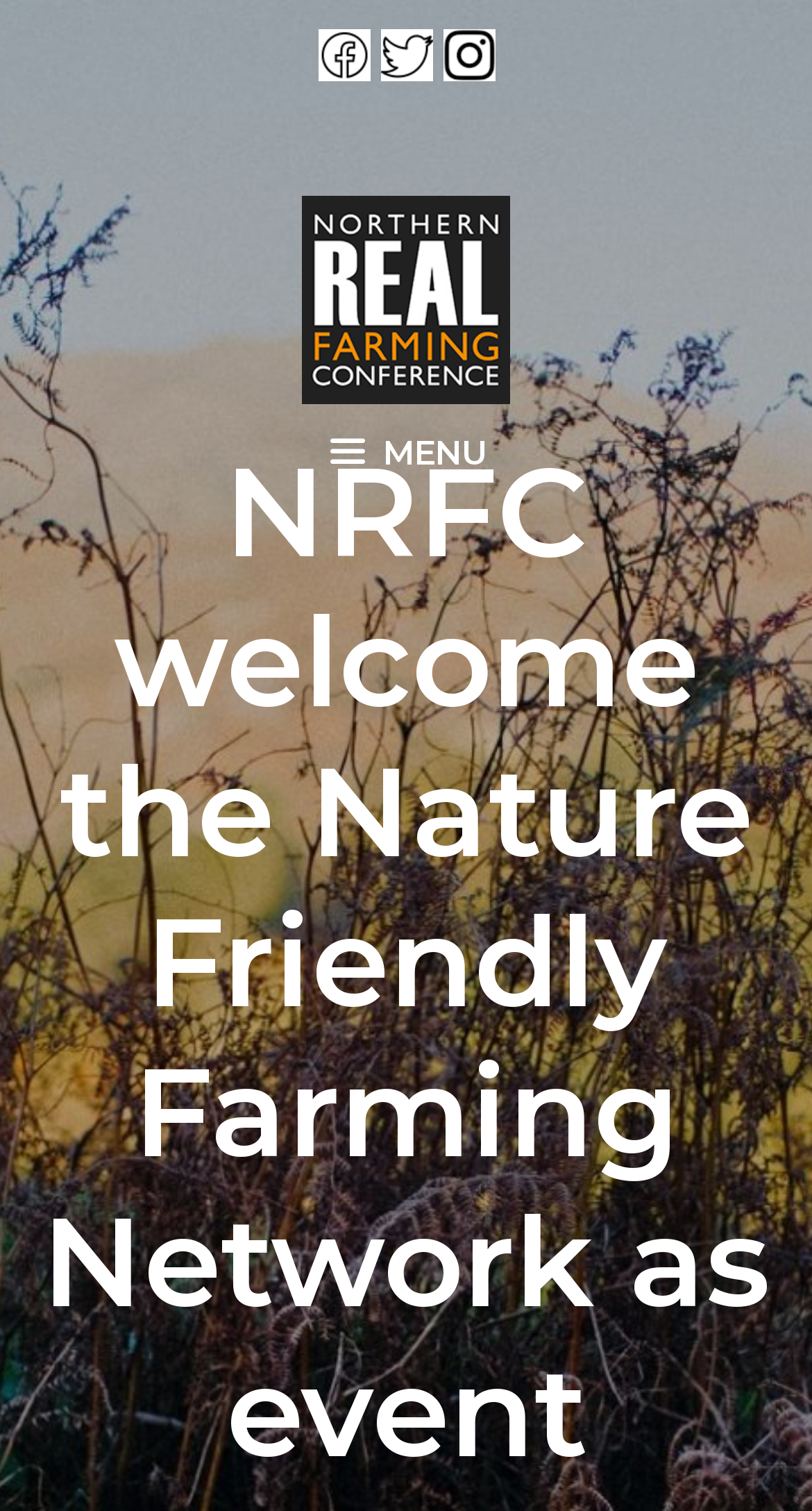Generate a comprehensive caption for the webpage you are viewing.

The webpage appears to be about the Northern Real Farming Conference, with a focus on the sponsorship by the Nature Friendly Farming Network (NFFN). 

At the top of the page, there is a complementary section that spans the entire width. Below this section, there are three links positioned side by side, taking up about a third of the page's width. 

To the right of these links, there is a prominent link to the Northern Real Farming Conference, accompanied by an image of the same name. The image is slightly larger than the link and positioned above it.

On the top left corner of the page, there is a button with a menu icon, labeled "MENU". This button is not expanded by default and controls the primary menu.